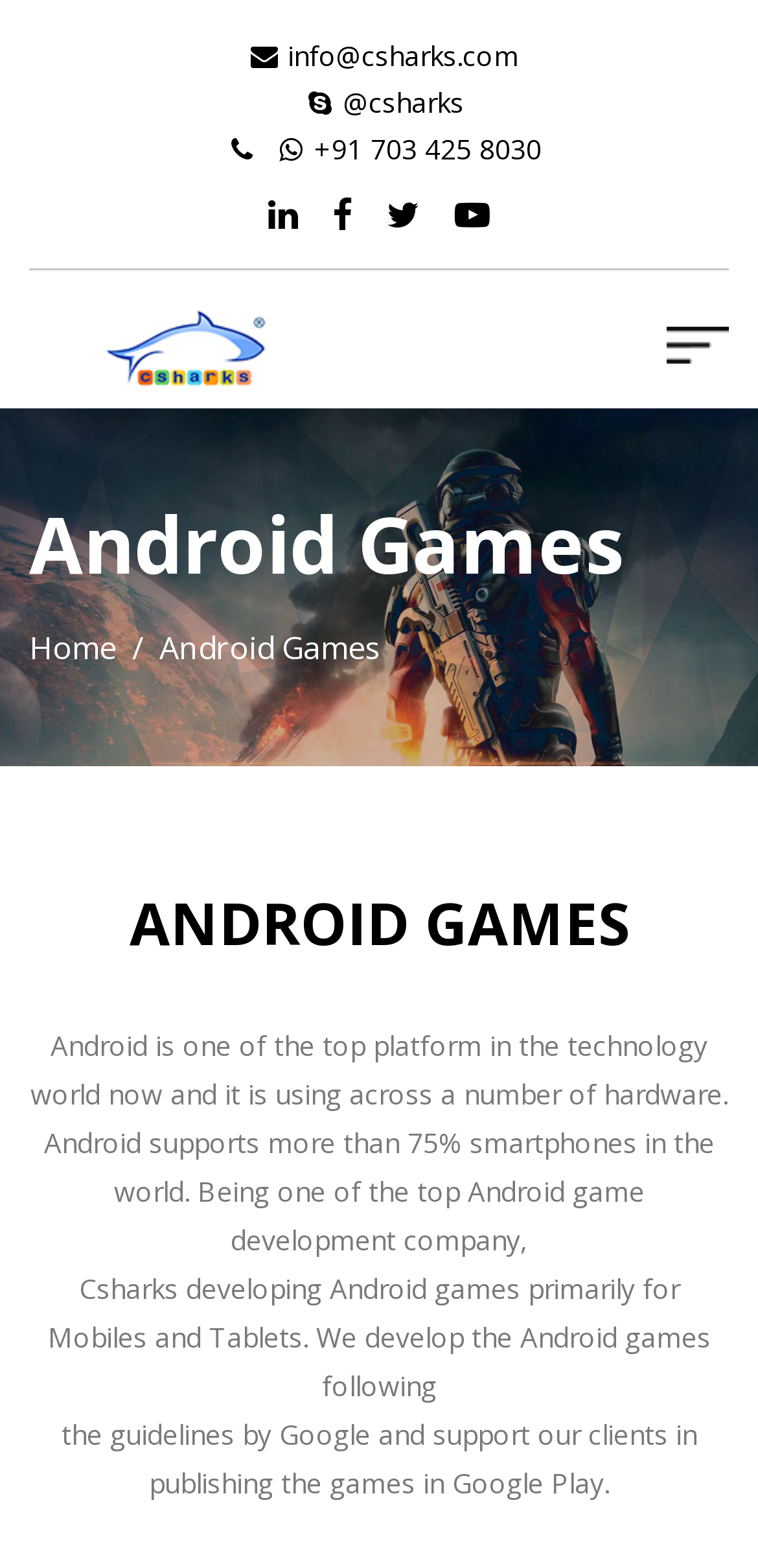Determine the bounding box coordinates for the HTML element mentioned in the following description: "Home". The coordinates should be a list of four floats ranging from 0 to 1, represented as [left, top, right, bottom].

[0.038, 0.399, 0.154, 0.426]